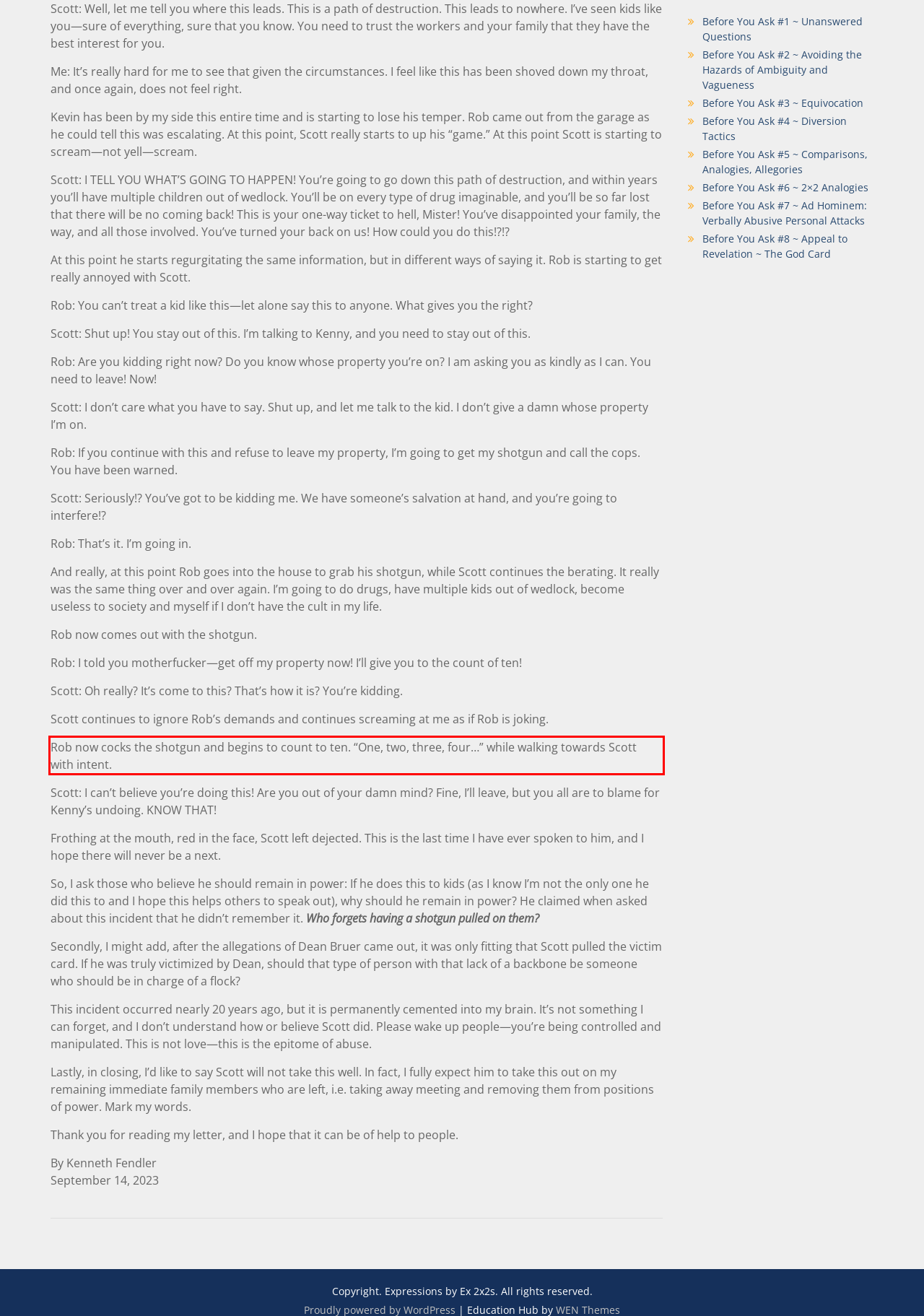There is a screenshot of a webpage with a red bounding box around a UI element. Please use OCR to extract the text within the red bounding box.

Rob now cocks the shotgun and begins to count to ten. “One, two, three, four…” while walking towards Scott with intent.